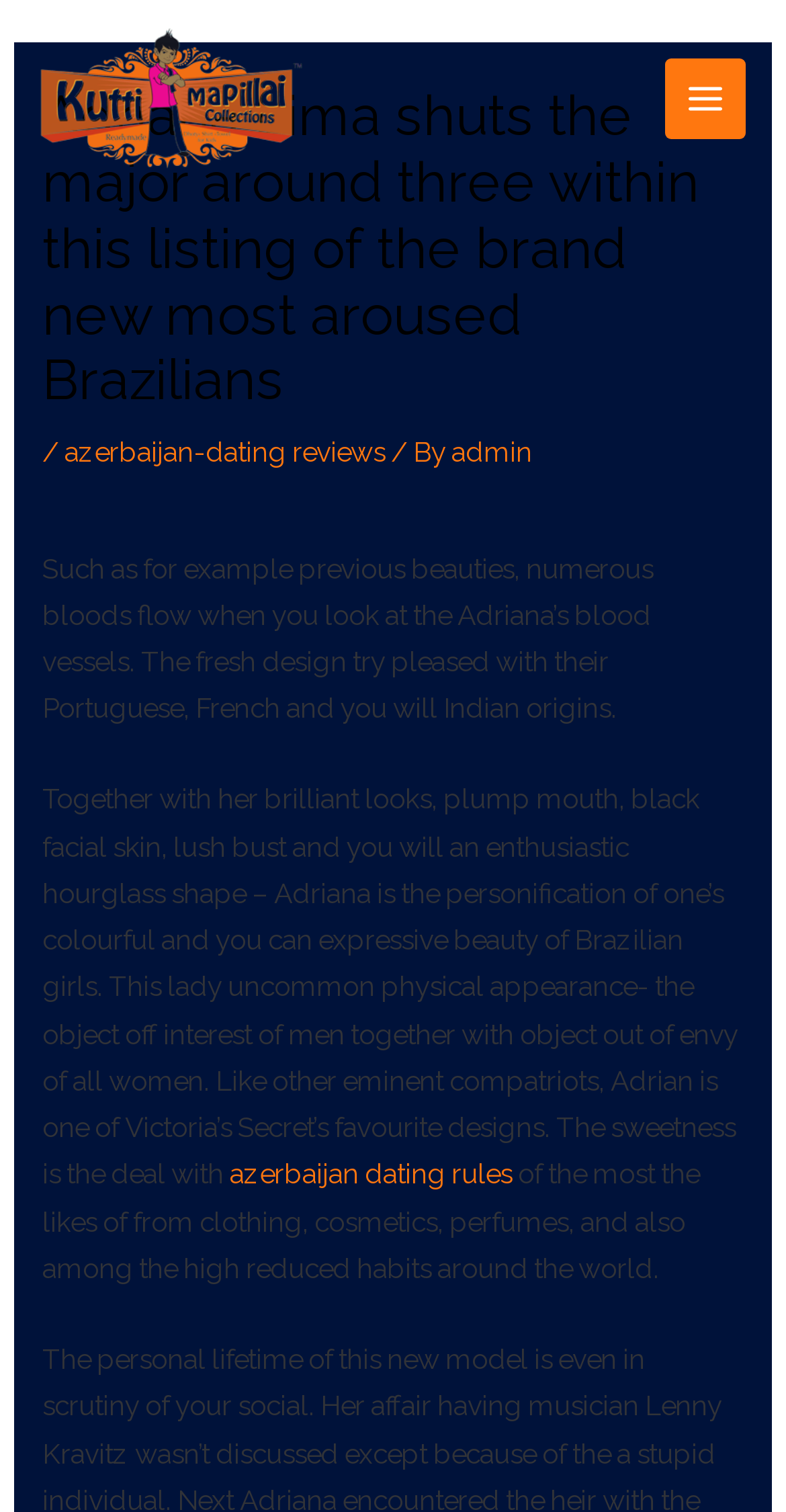Extract the bounding box coordinates for the UI element described by the text: "azerbaijan dating rules". The coordinates should be in the form of [left, top, right, bottom] with values between 0 and 1.

[0.292, 0.766, 0.651, 0.787]